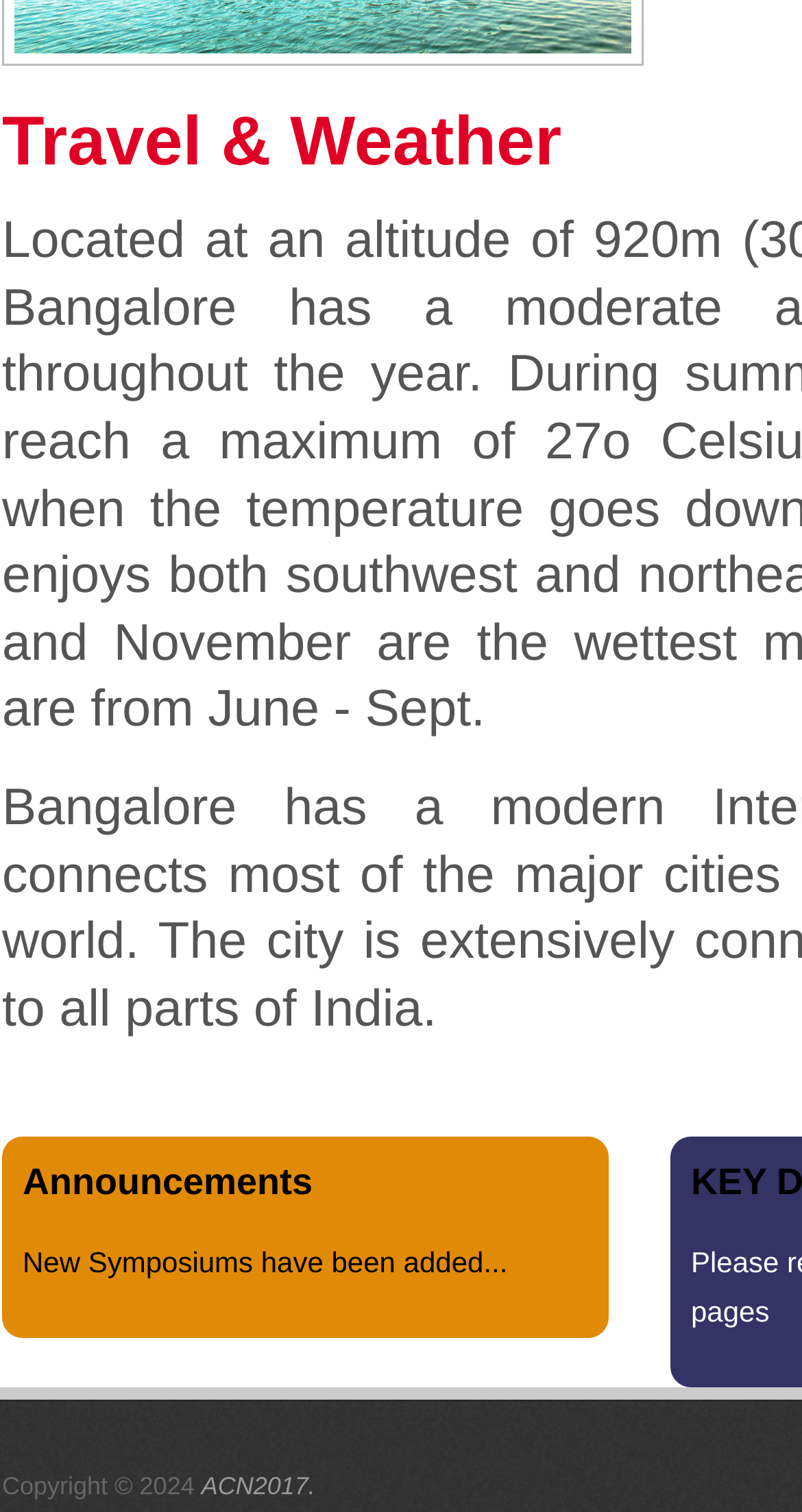Using the webpage screenshot and the element description ACN2017., determine the bounding box coordinates. Specify the coordinates in the format (top-left x, top-left y, bottom-right x, bottom-right y) with values ranging from 0 to 1.

[0.251, 0.973, 0.393, 0.992]